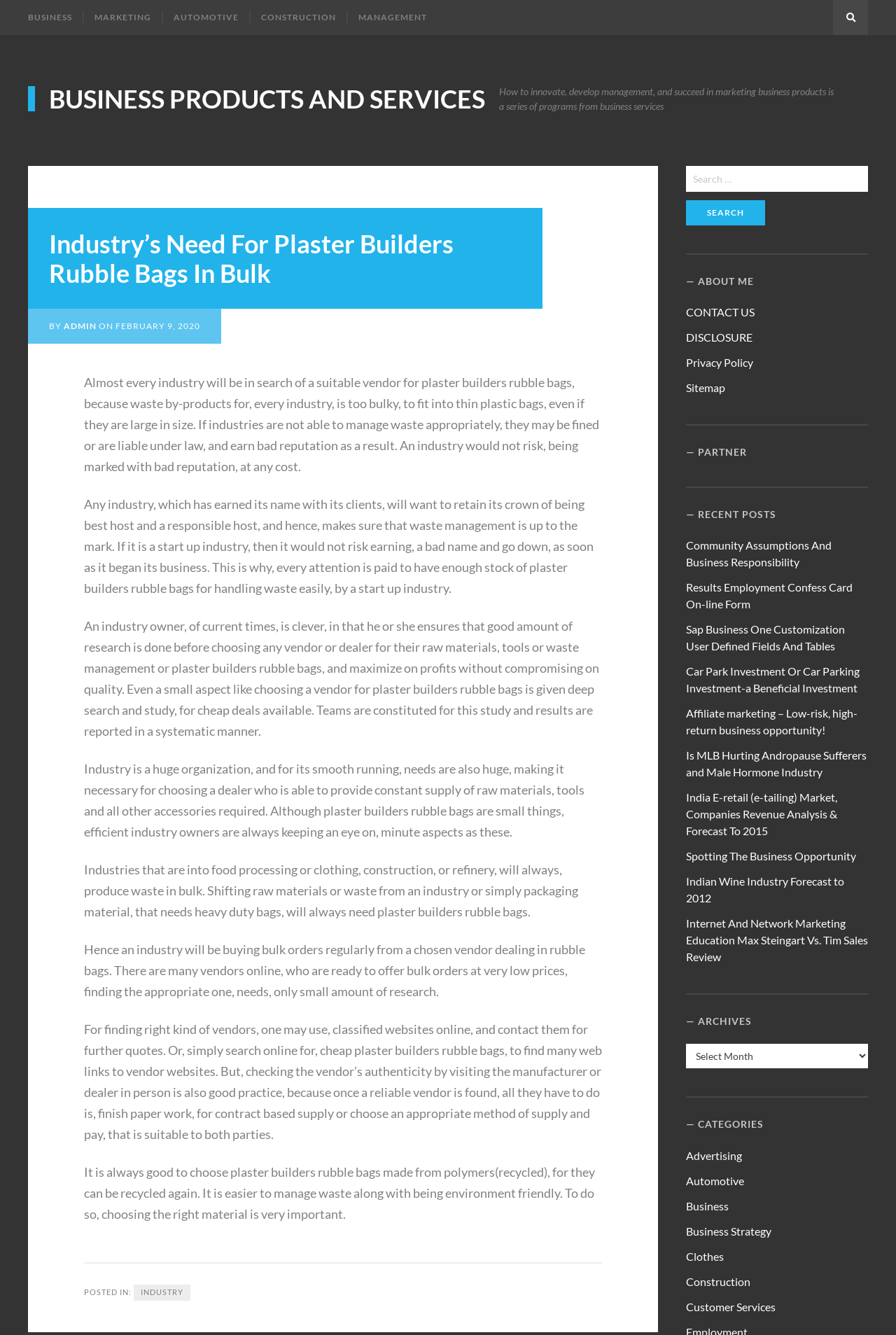Find the bounding box coordinates of the clickable area required to complete the following action: "Contact the lead researcher".

None